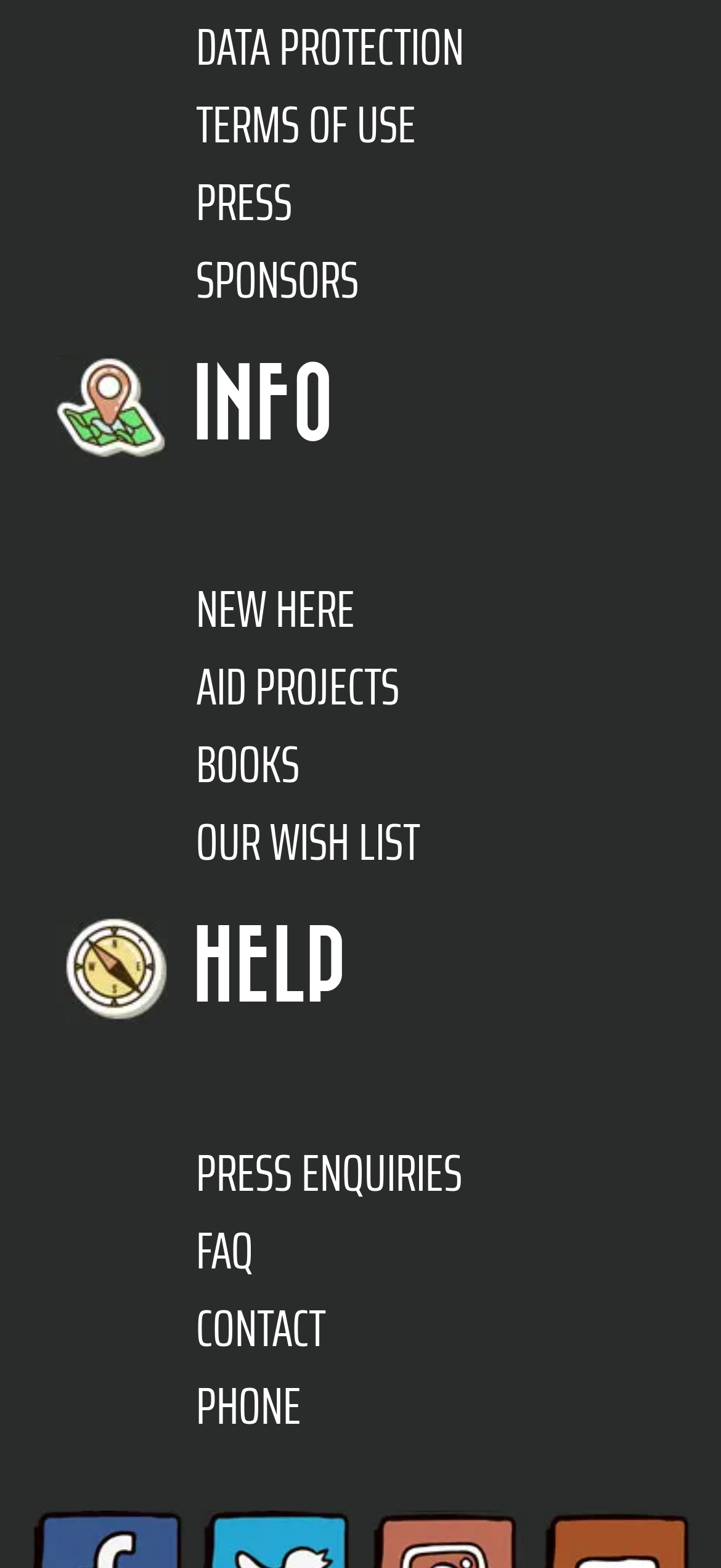Answer this question using a single word or a brief phrase:
How many static text elements are there?

2